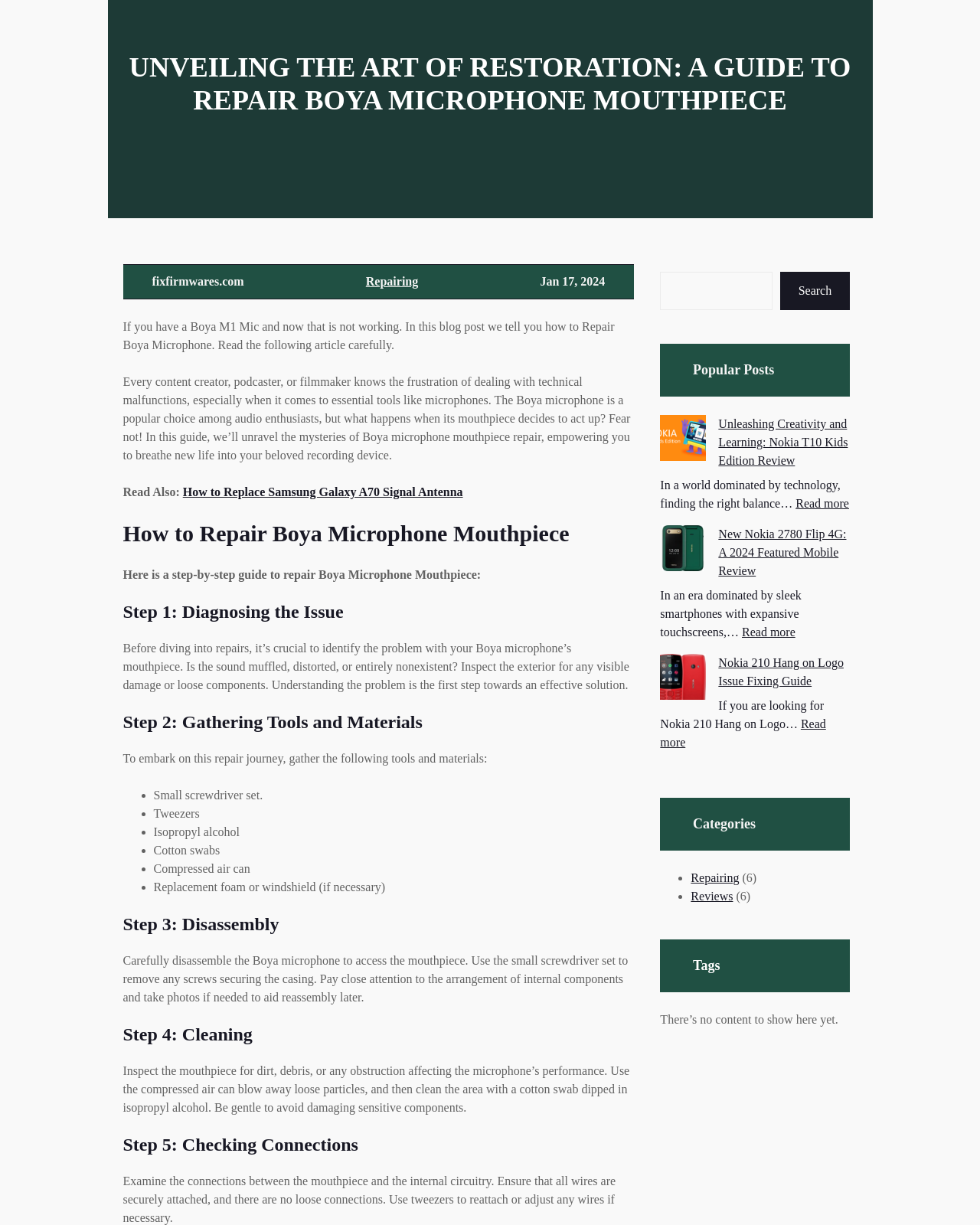Using the description: "Repairing", determine the UI element's bounding box coordinates. Ensure the coordinates are in the format of four float numbers between 0 and 1, i.e., [left, top, right, bottom].

[0.705, 0.711, 0.754, 0.722]